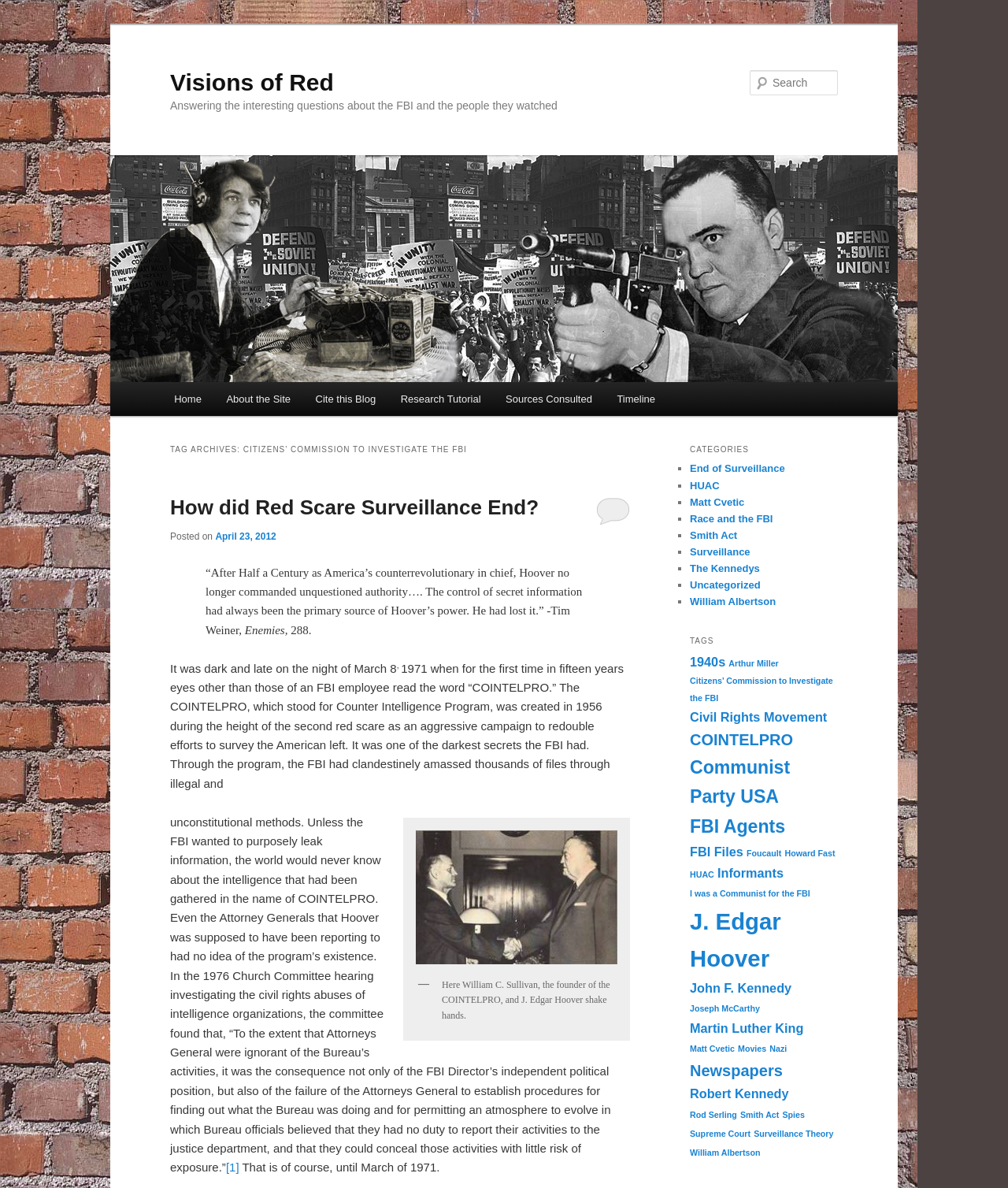Identify the bounding box coordinates of the clickable section necessary to follow the following instruction: "Read about How did Red Scare Surveillance End?". The coordinates should be presented as four float numbers from 0 to 1, i.e., [left, top, right, bottom].

[0.169, 0.417, 0.534, 0.437]